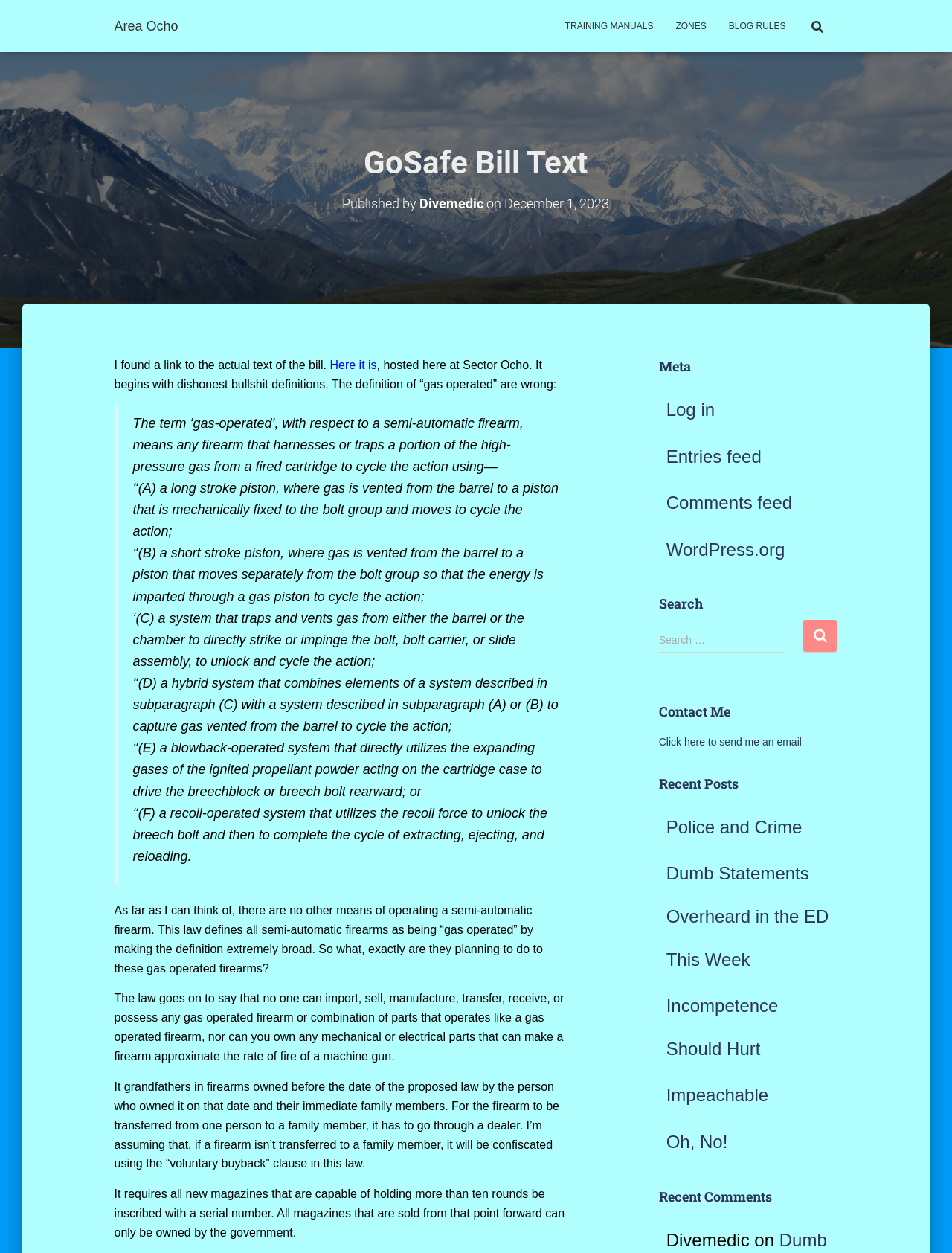Identify the bounding box coordinates necessary to click and complete the given instruction: "Click on the link to the training manuals".

[0.582, 0.006, 0.698, 0.036]